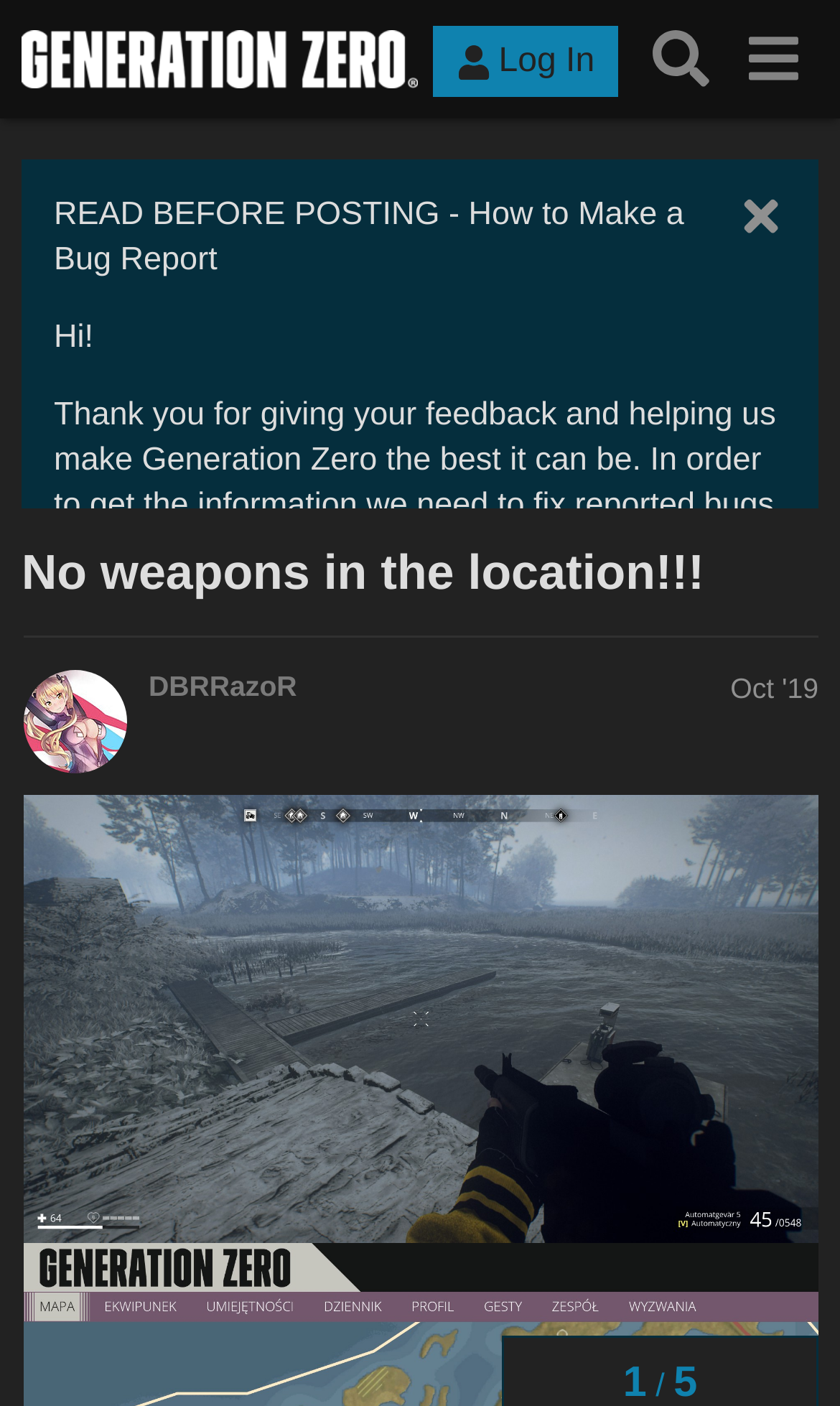Locate the bounding box of the UI element based on this description: "alt="Deliberate Directions Company Logo"". Provide four float numbers between 0 and 1 as [left, top, right, bottom].

None